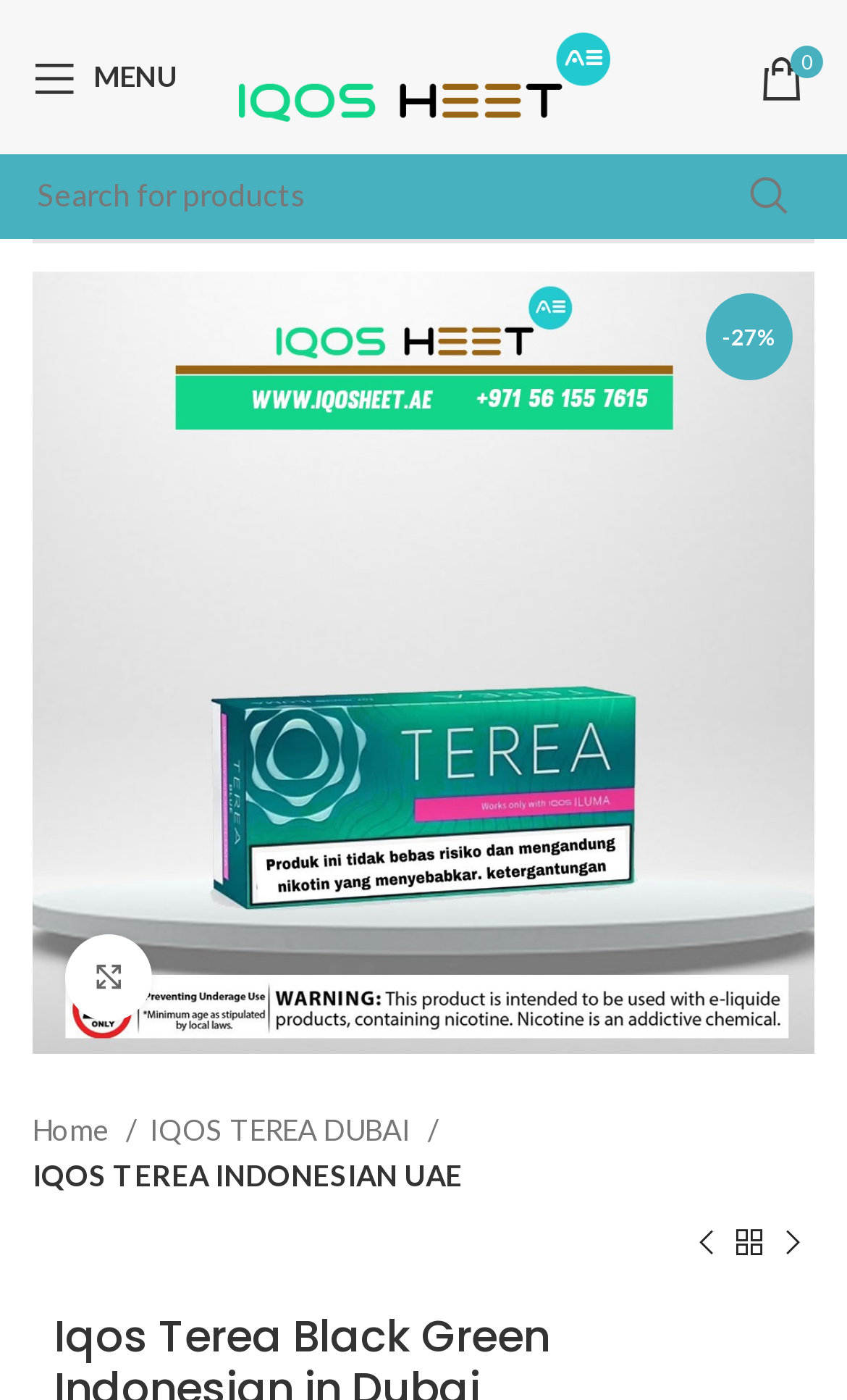Using the description "aria-label="Previous product"", locate and provide the bounding box of the UI element.

[0.808, 0.873, 0.859, 0.904]